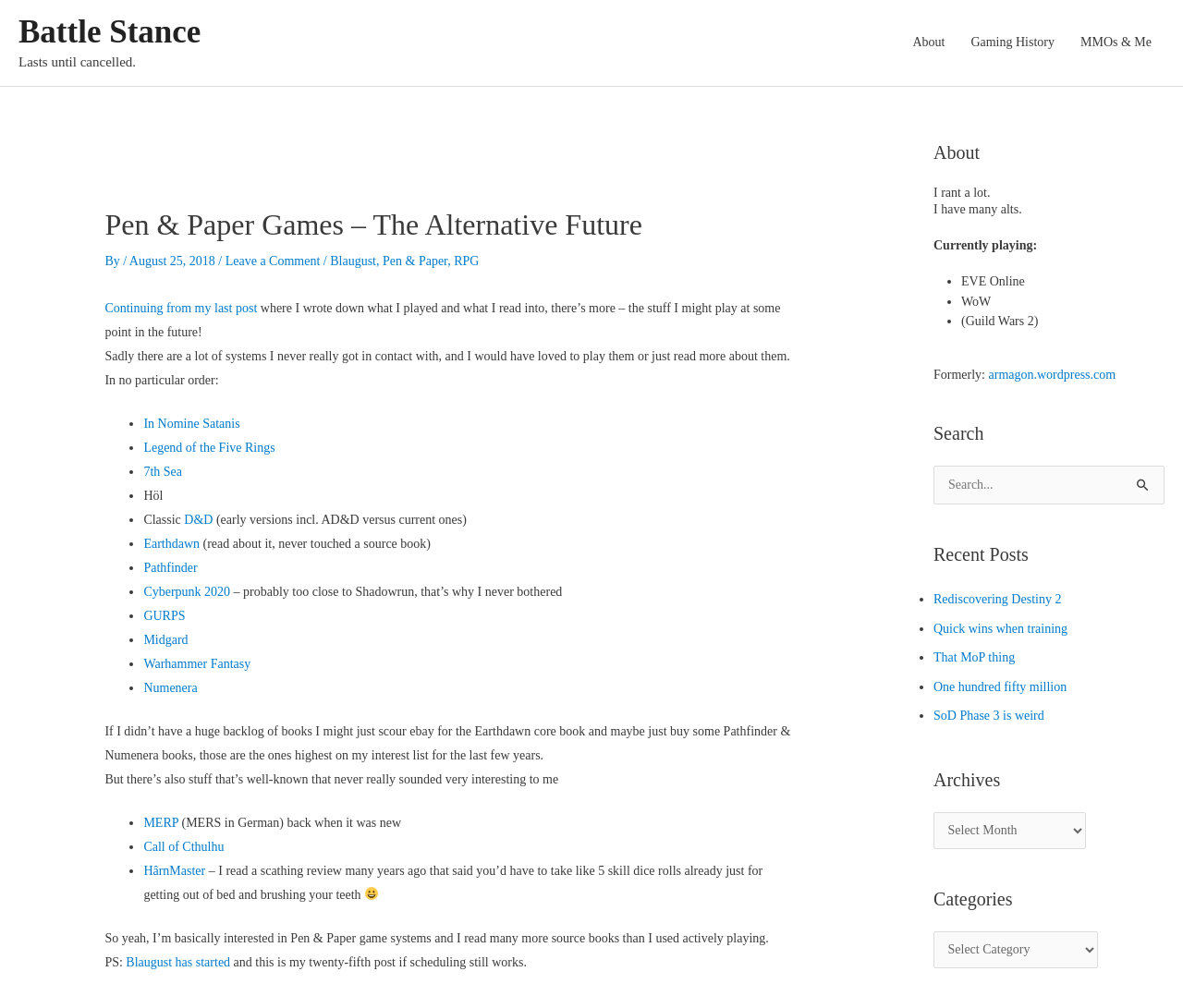Identify the bounding box coordinates of the clickable region necessary to fulfill the following instruction: "Click on the 'Pen & Paper' link". The bounding box coordinates should be four float numbers between 0 and 1, i.e., [left, top, right, bottom].

[0.323, 0.252, 0.378, 0.265]